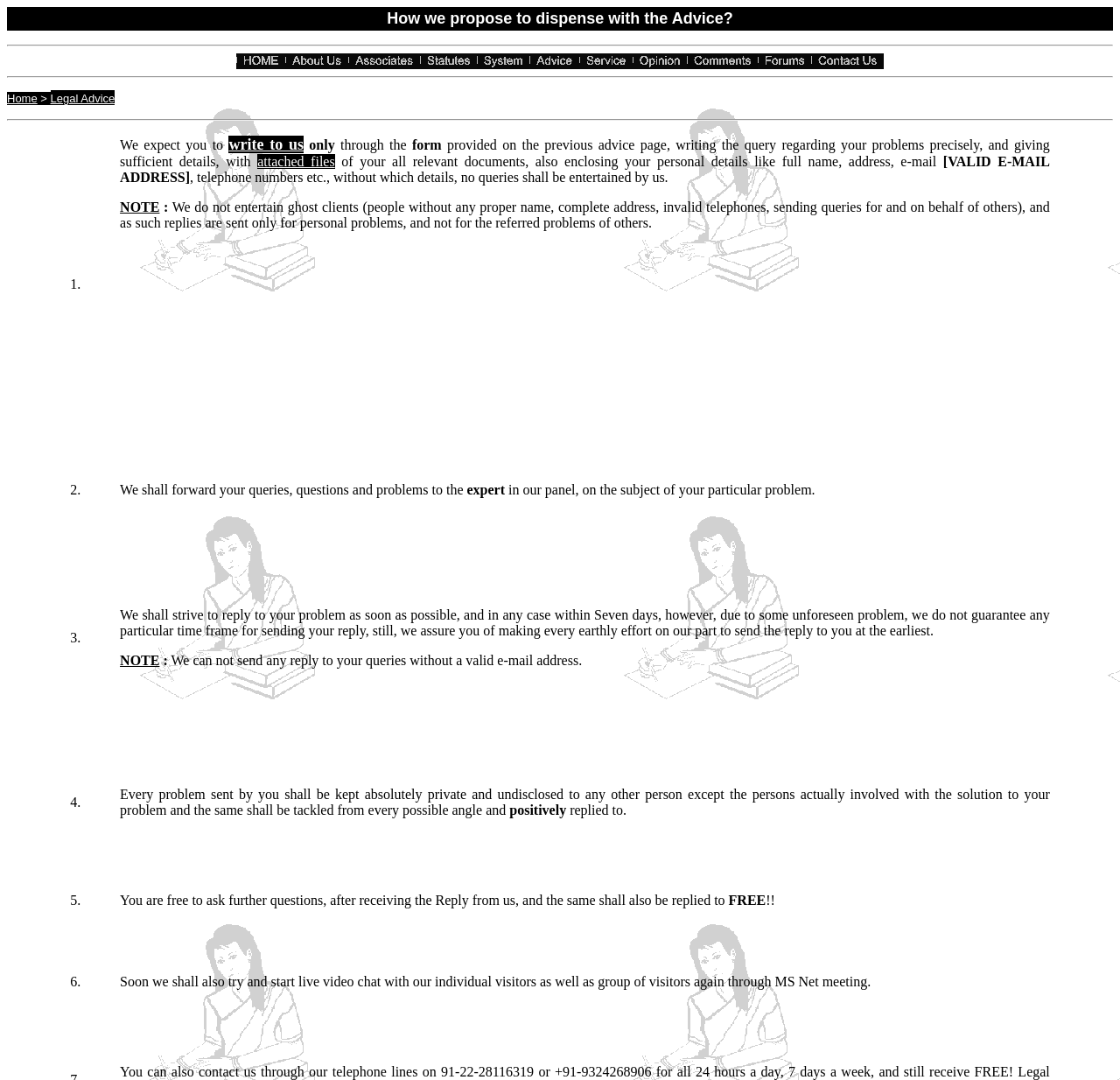Given the element description, predict the bounding box coordinates in the format (top-left x, top-left y, bottom-right x, bottom-right y), using floating point numbers between 0 and 1: write to us

[0.204, 0.126, 0.271, 0.142]